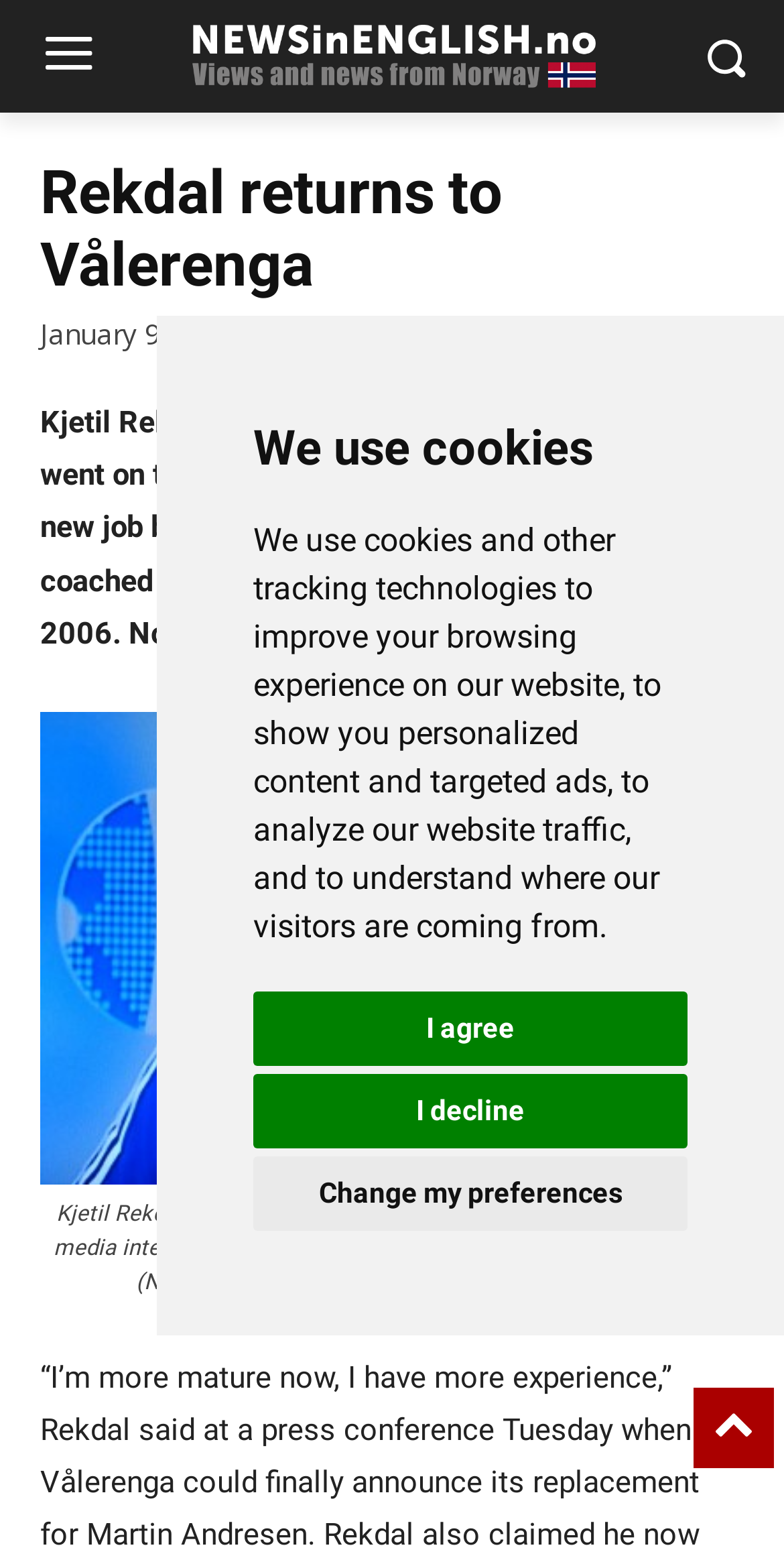Who is the football star mentioned in the article?
Provide a thorough and detailed answer to the question.

The article mentions Kjetil Rekdal as the sometimes surly football star who went on to coach professionally and has found himself a new job back at Vålerenga.